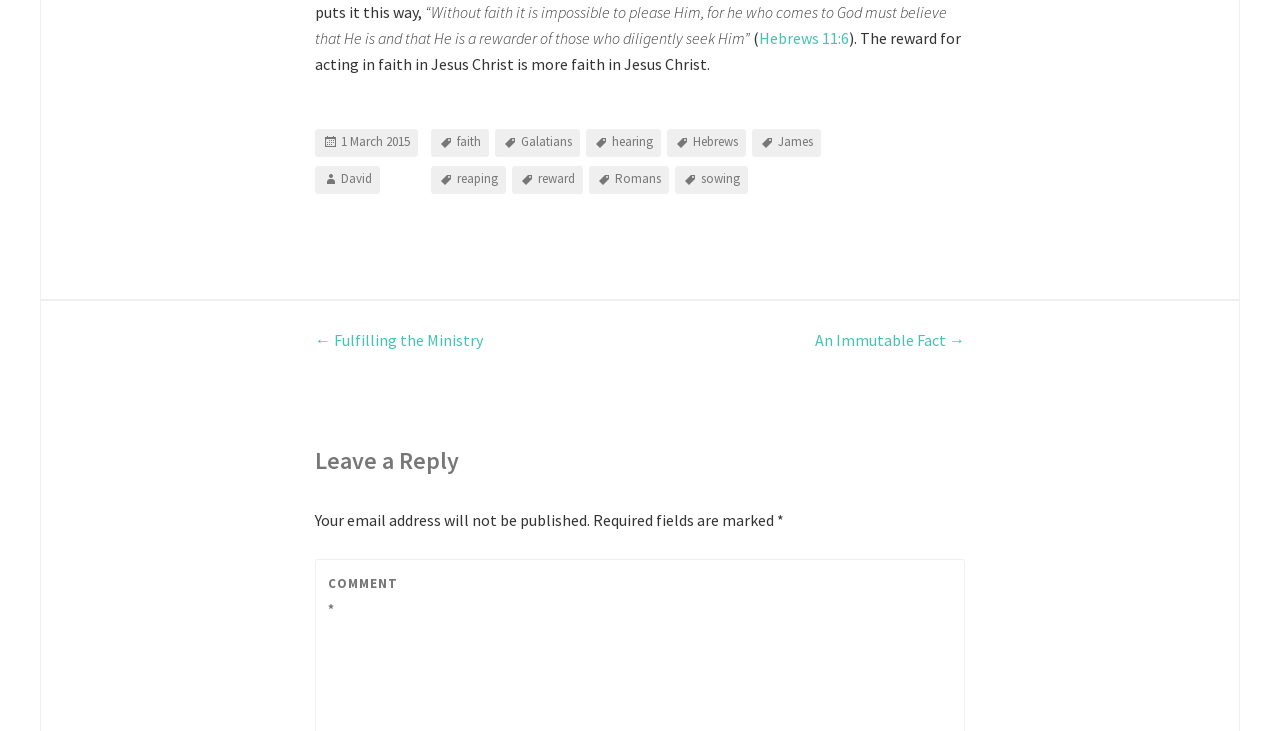How many links are in the footer?
Please use the image to deliver a detailed and complete answer.

The footer contains 9 links, which are '1 March 2015', 'David', 'faith', 'Galatians', 'hearing', 'Hebrews', 'James', 'reaping', and 'reward'.